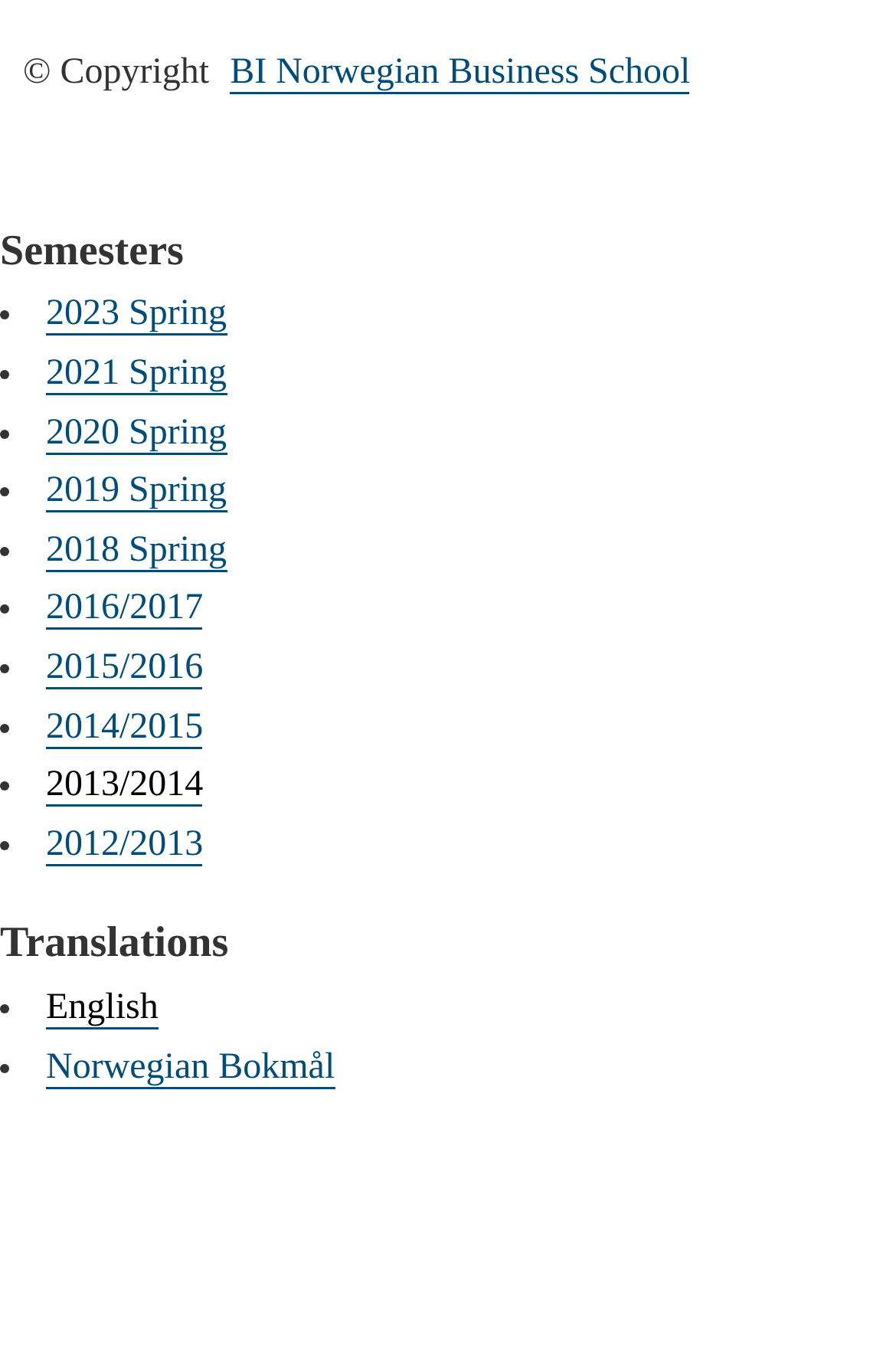What is the earliest semester listed?
Based on the screenshot, provide a one-word or short-phrase response.

2012/2013